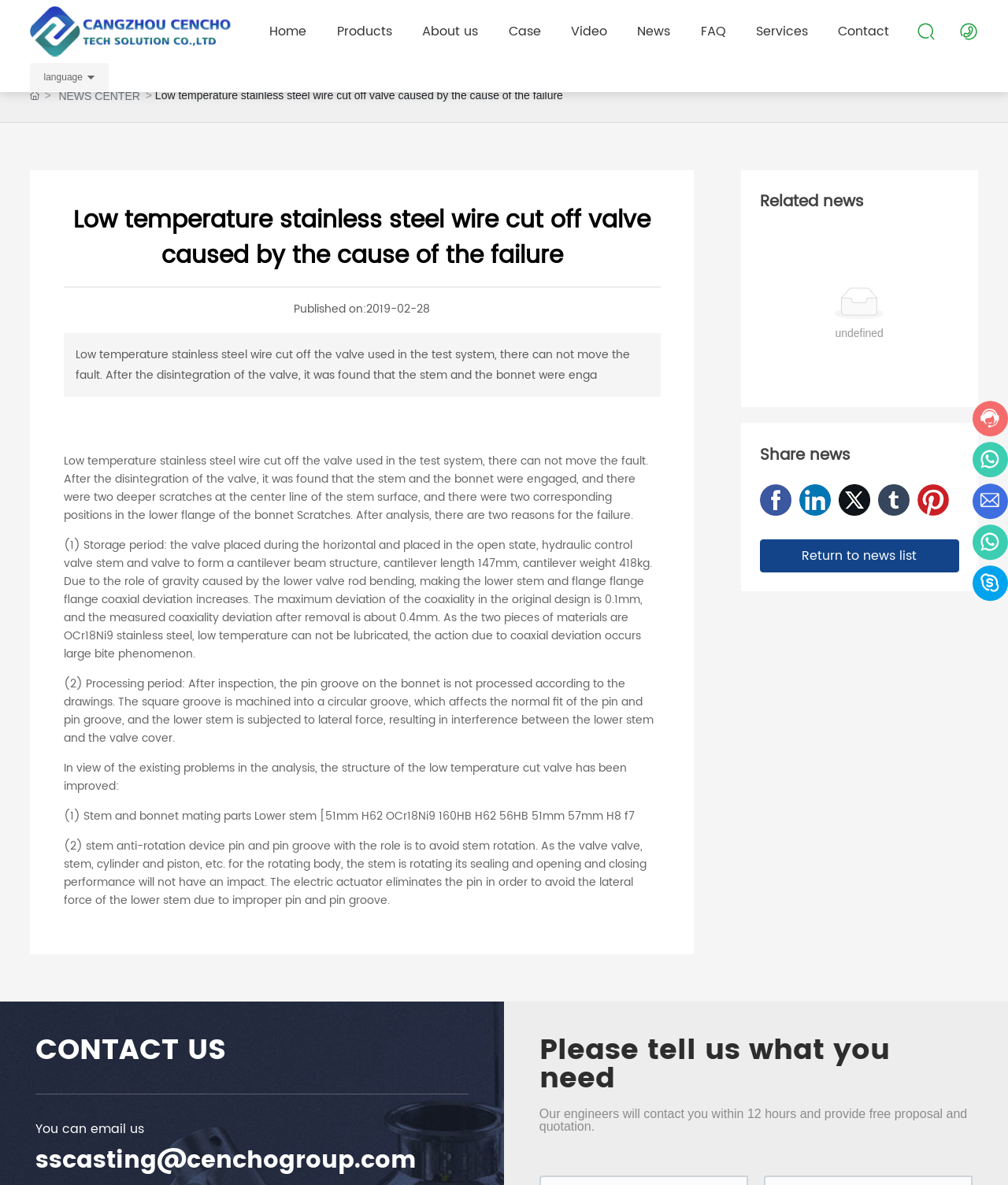What is the purpose of the pin and pin groove in the valve?
Using the screenshot, give a one-word or short phrase answer.

To avoid stem rotation